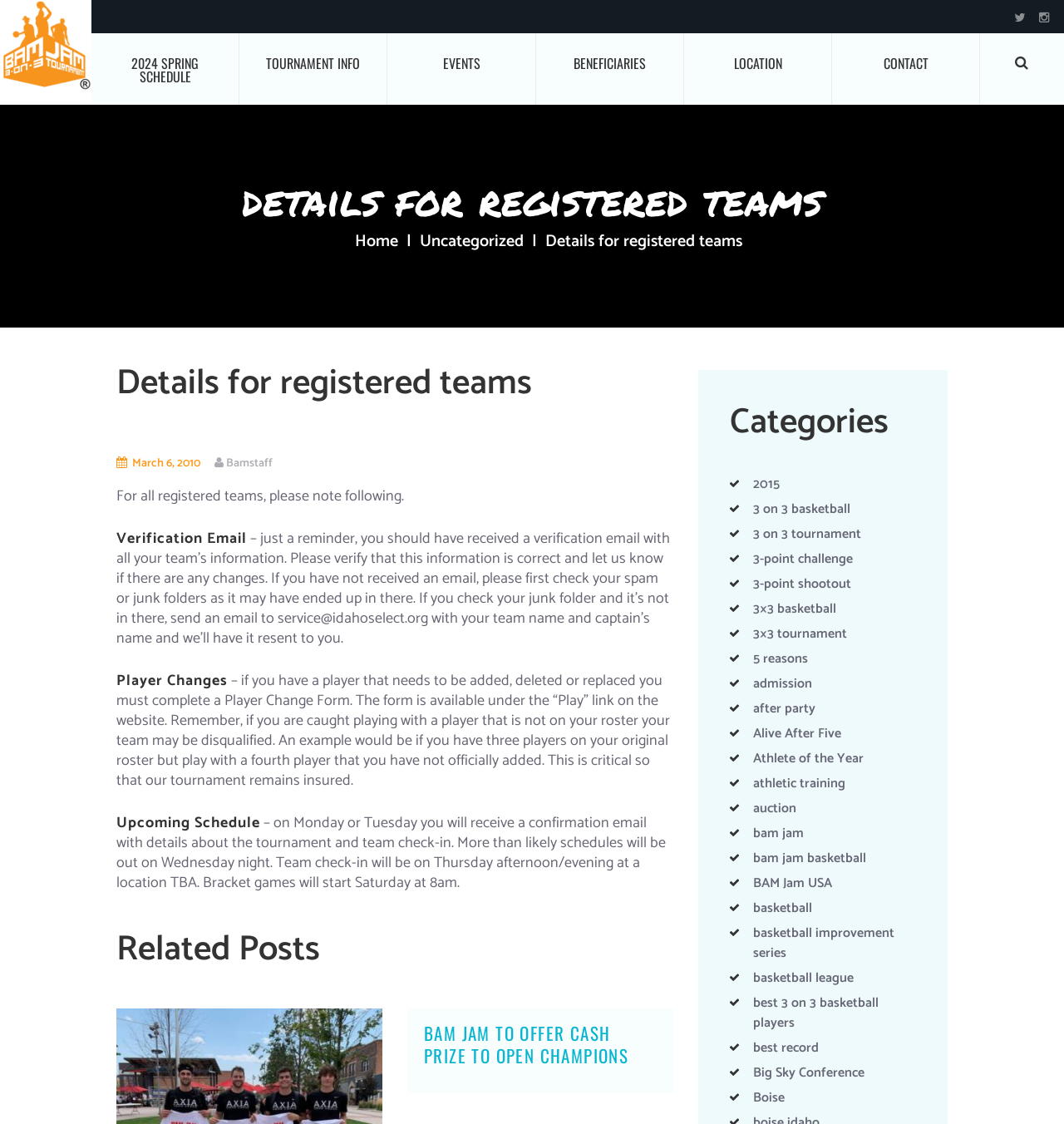Identify the bounding box coordinates of the area that should be clicked in order to complete the given instruction: "View About Us page". The bounding box coordinates should be four float numbers between 0 and 1, i.e., [left, top, right, bottom].

None